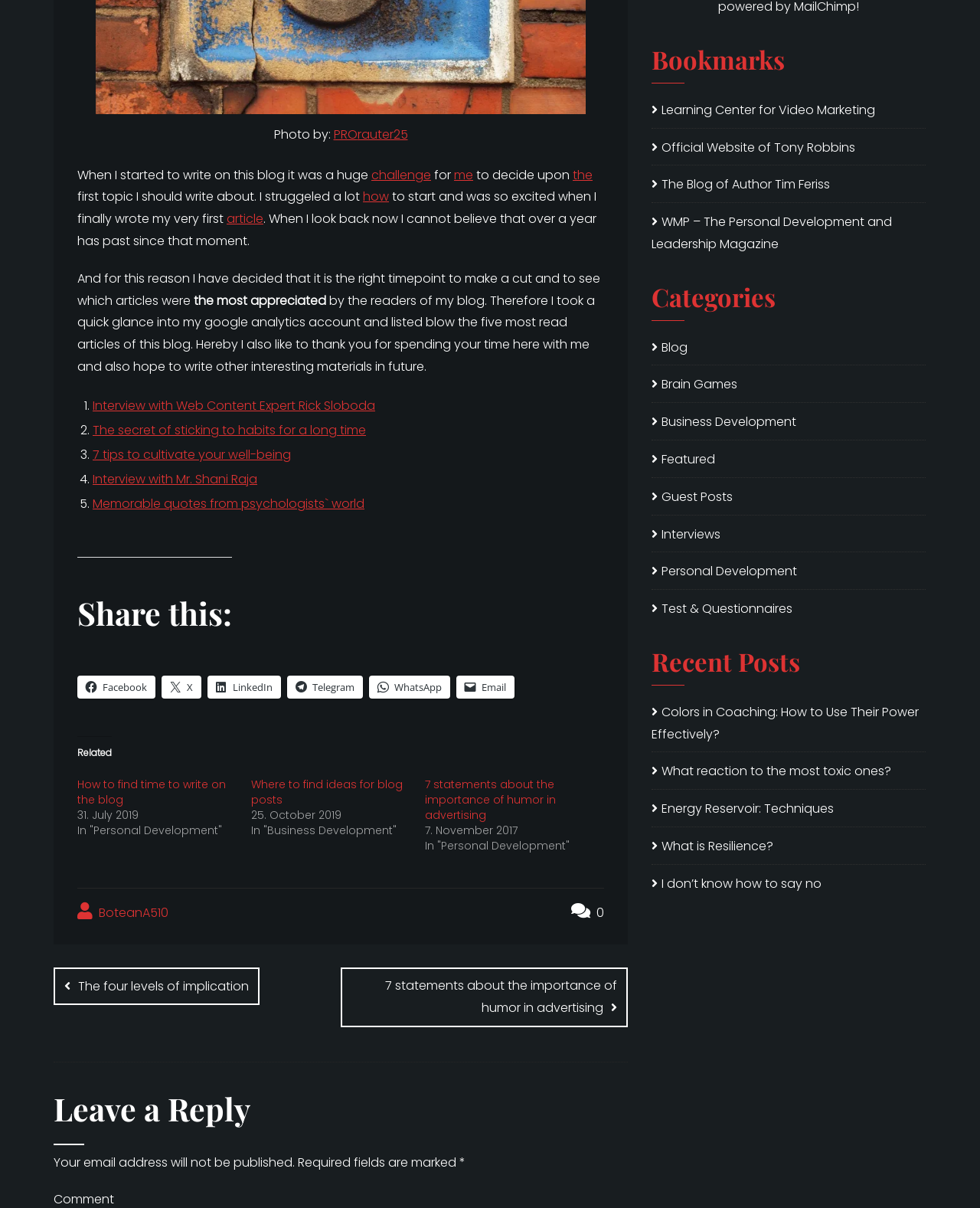Find the bounding box coordinates for the UI element that matches this description: "the".

[0.584, 0.137, 0.605, 0.152]